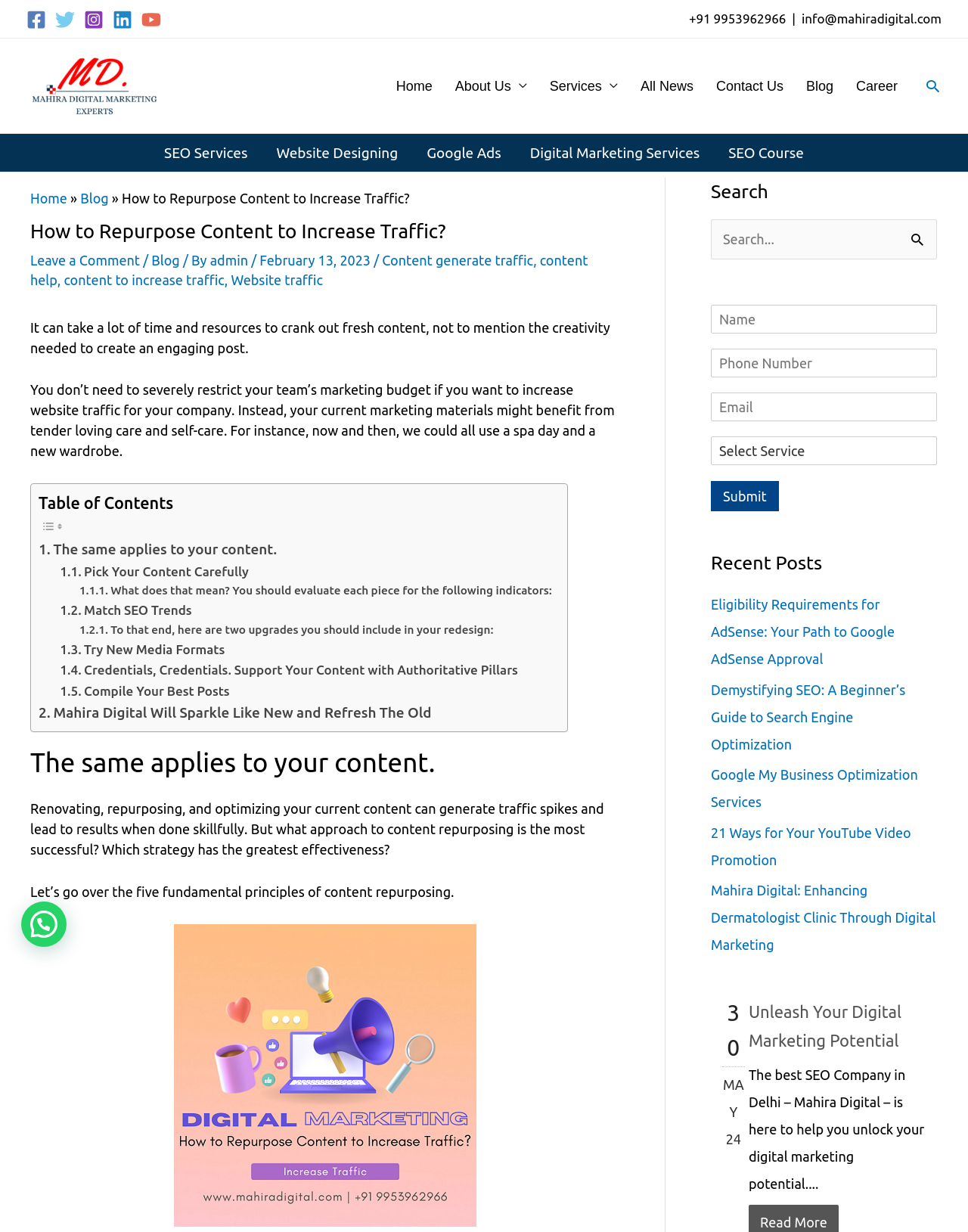Using the elements shown in the image, answer the question comprehensively: What social media platforms are linked on the webpage?

The social media platforms are linked in the top-right corner of the webpage, where there are icons for Facebook, Twitter, Instagram, LinkedIn, and YouTube, each with a corresponding link.